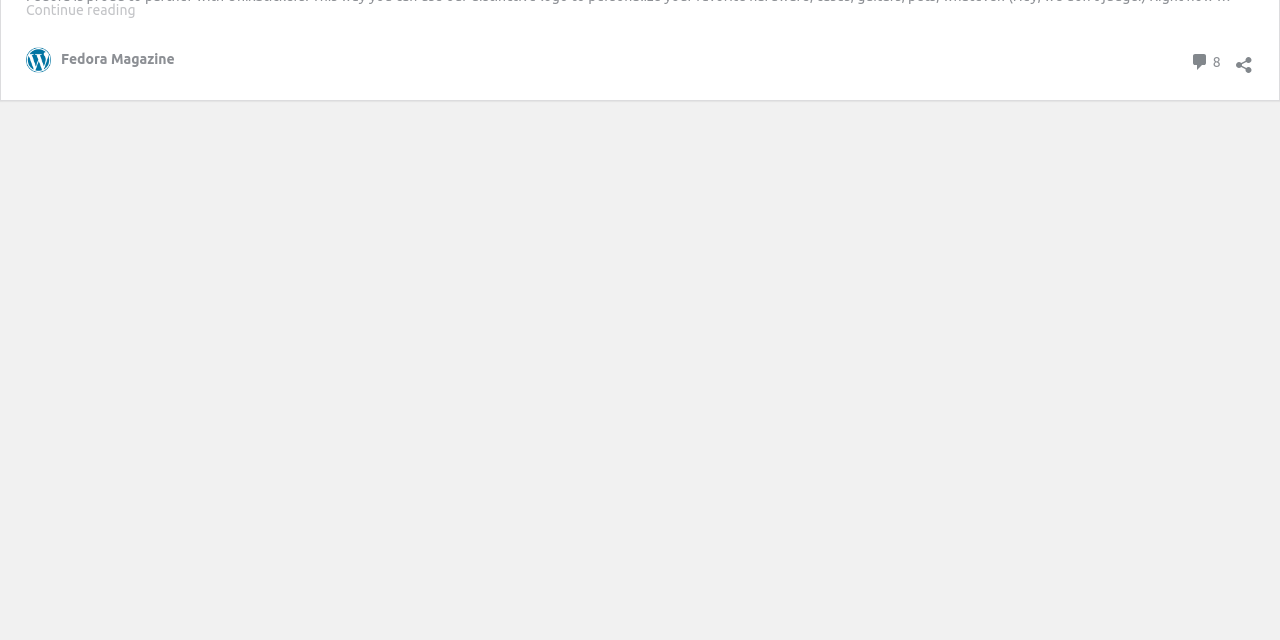Determine the bounding box coordinates of the UI element that matches the following description: "8 Comments". The coordinates should be four float numbers between 0 and 1 in the format [left, top, right, bottom].

[0.929, 0.074, 0.954, 0.118]